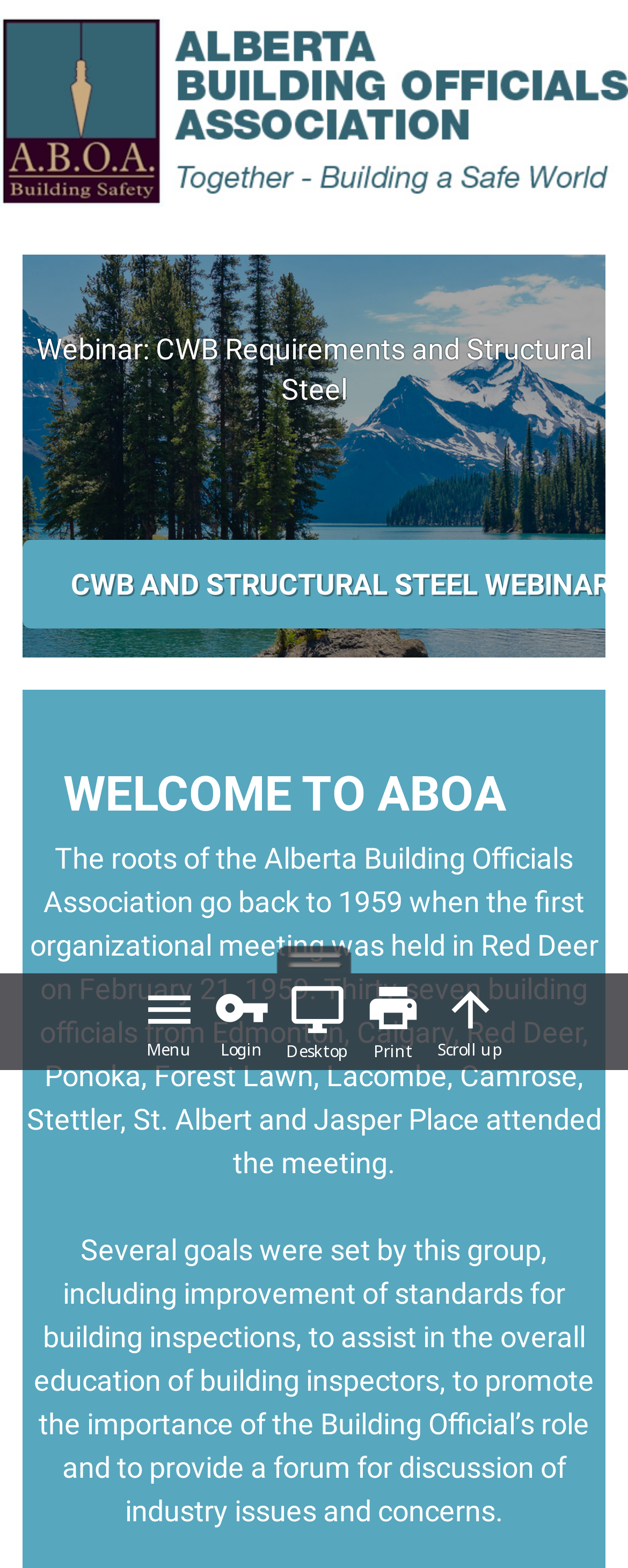Answer the question using only one word or a concise phrase: What is the role of the Building Official?

Importance